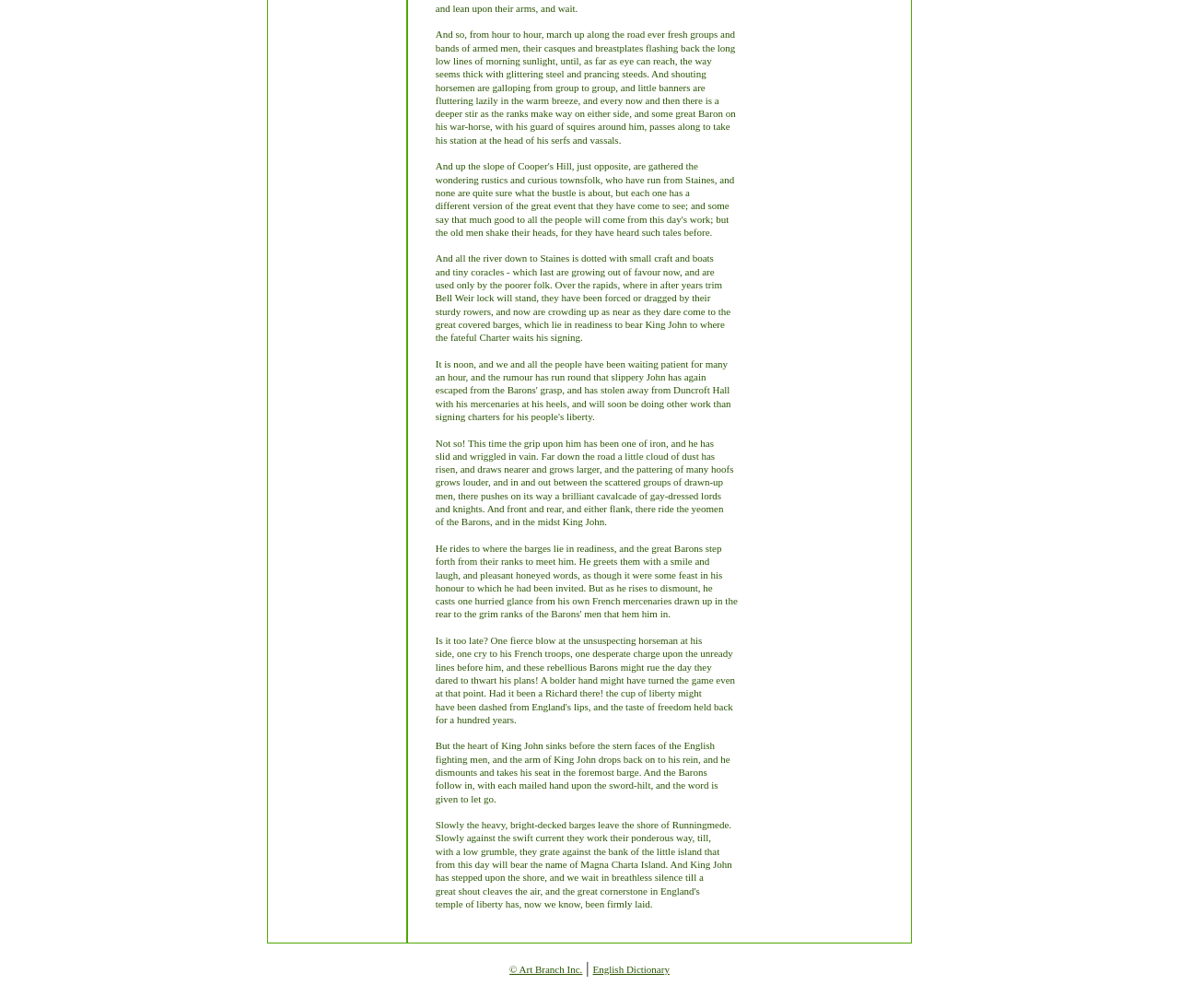Given the element description "© Art Branch Inc.", identify the bounding box of the corresponding UI element.

[0.432, 0.956, 0.494, 0.967]